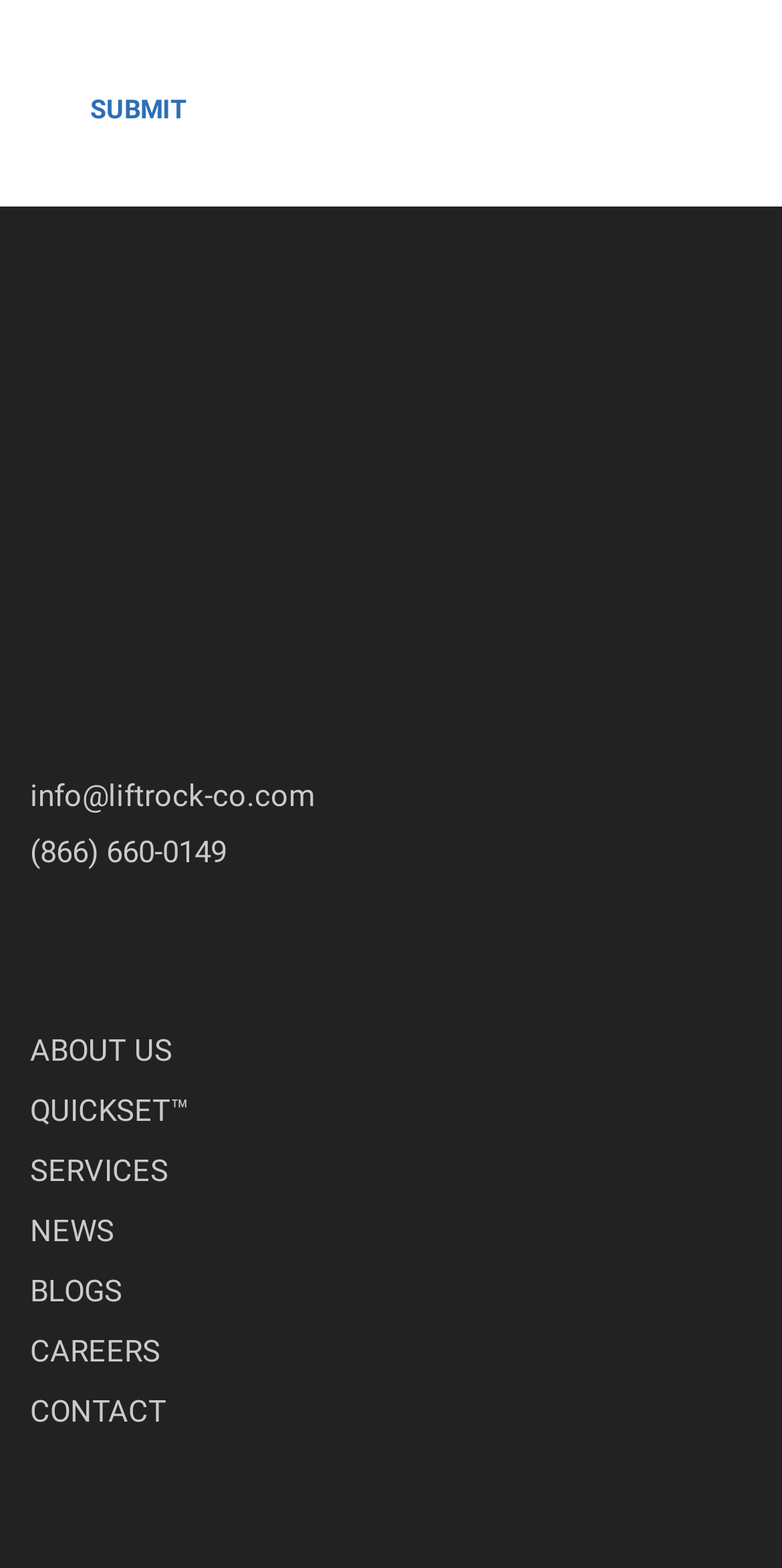Based on the element description value="Submit", identify the bounding box coordinates for the UI element. The coordinates should be in the format (top-left x, top-left y, bottom-right x, bottom-right y) and within the 0 to 1 range.

[0.038, 0.041, 0.315, 0.1]